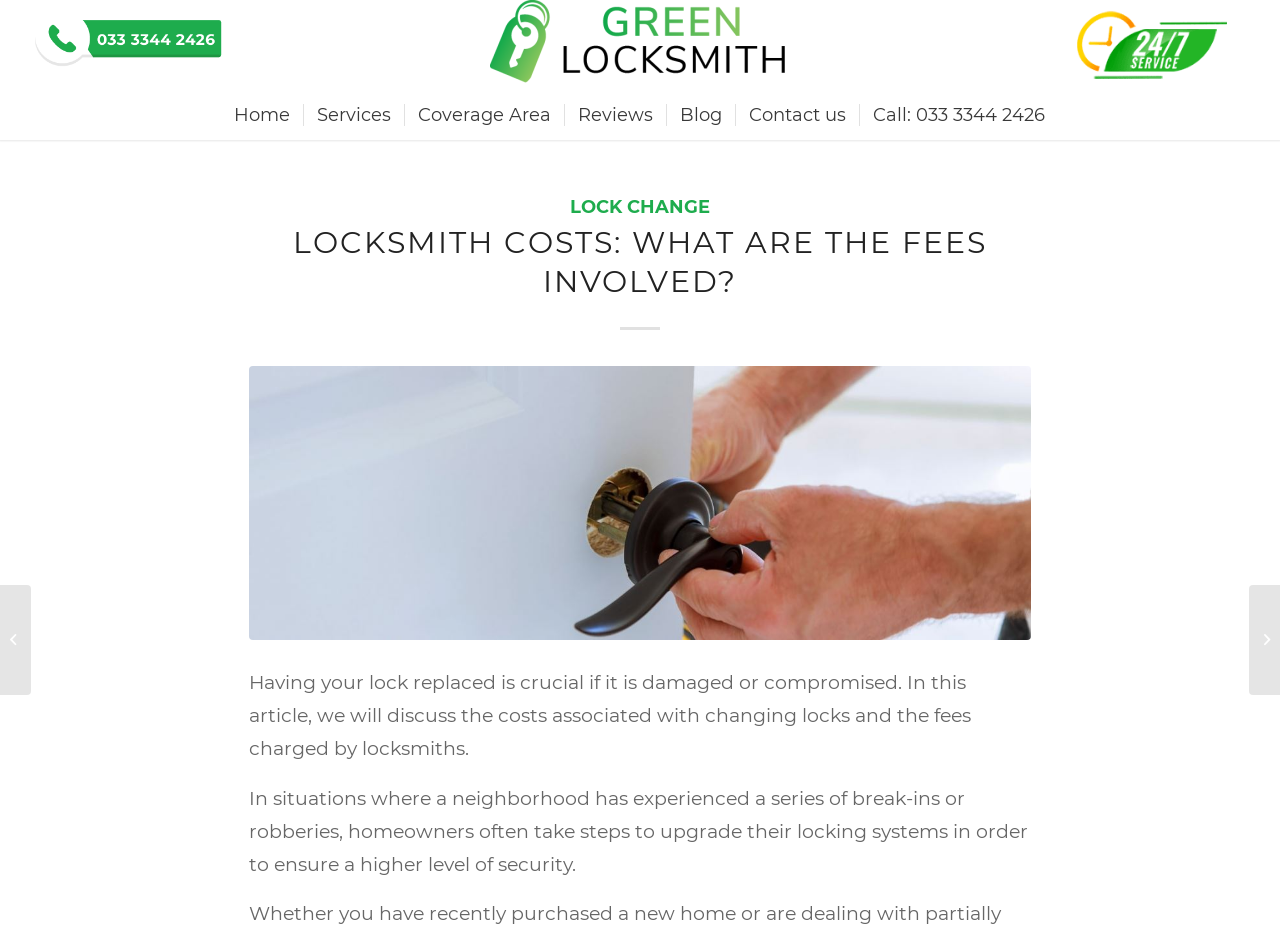Please give the bounding box coordinates of the area that should be clicked to fulfill the following instruction: "Navigate to Home page". The coordinates should be in the format of four float numbers from 0 to 1, i.e., [left, top, right, bottom].

[0.173, 0.097, 0.237, 0.151]